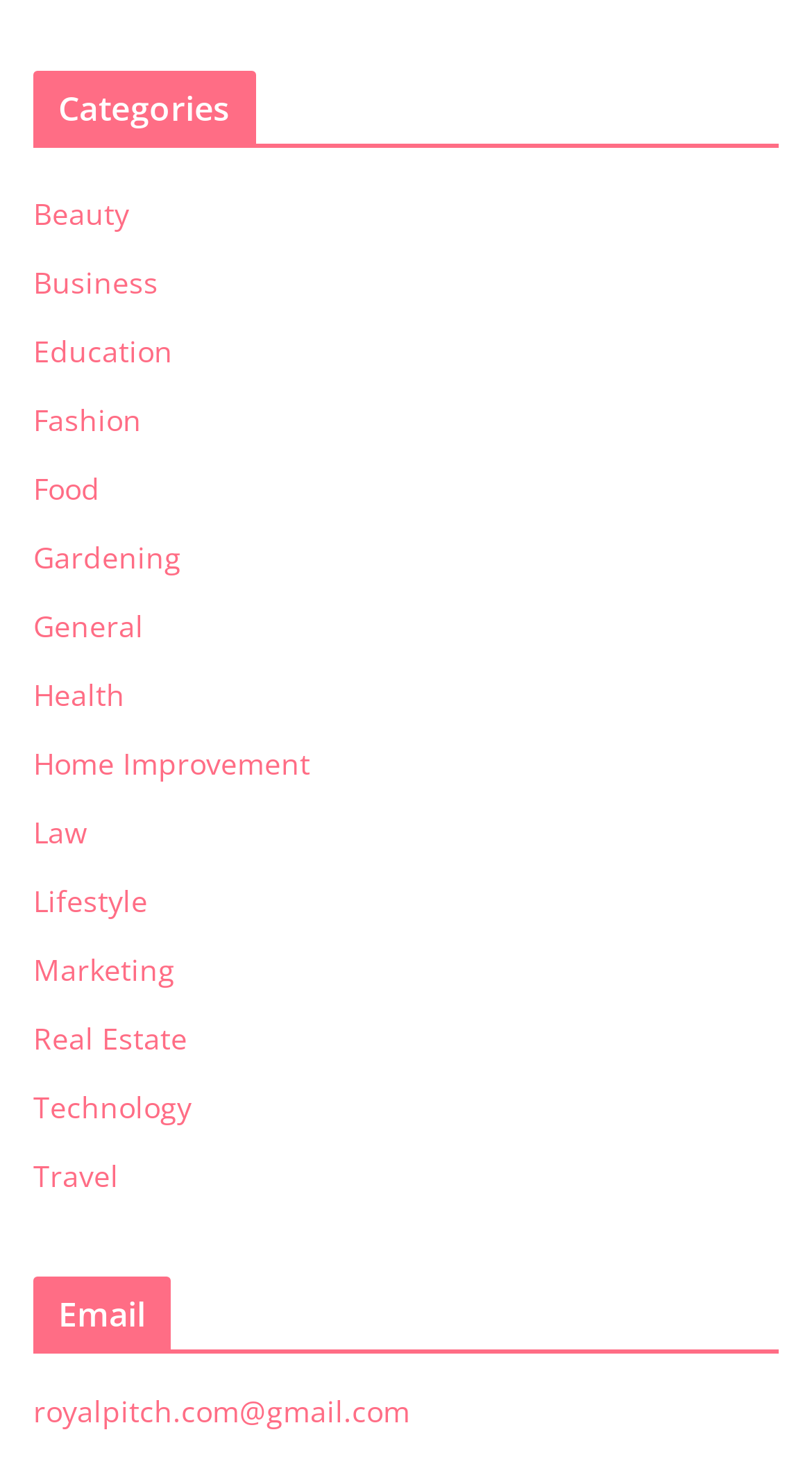Specify the bounding box coordinates of the element's region that should be clicked to achieve the following instruction: "Click on the Beauty category". The bounding box coordinates consist of four float numbers between 0 and 1, in the format [left, top, right, bottom].

[0.041, 0.132, 0.159, 0.159]